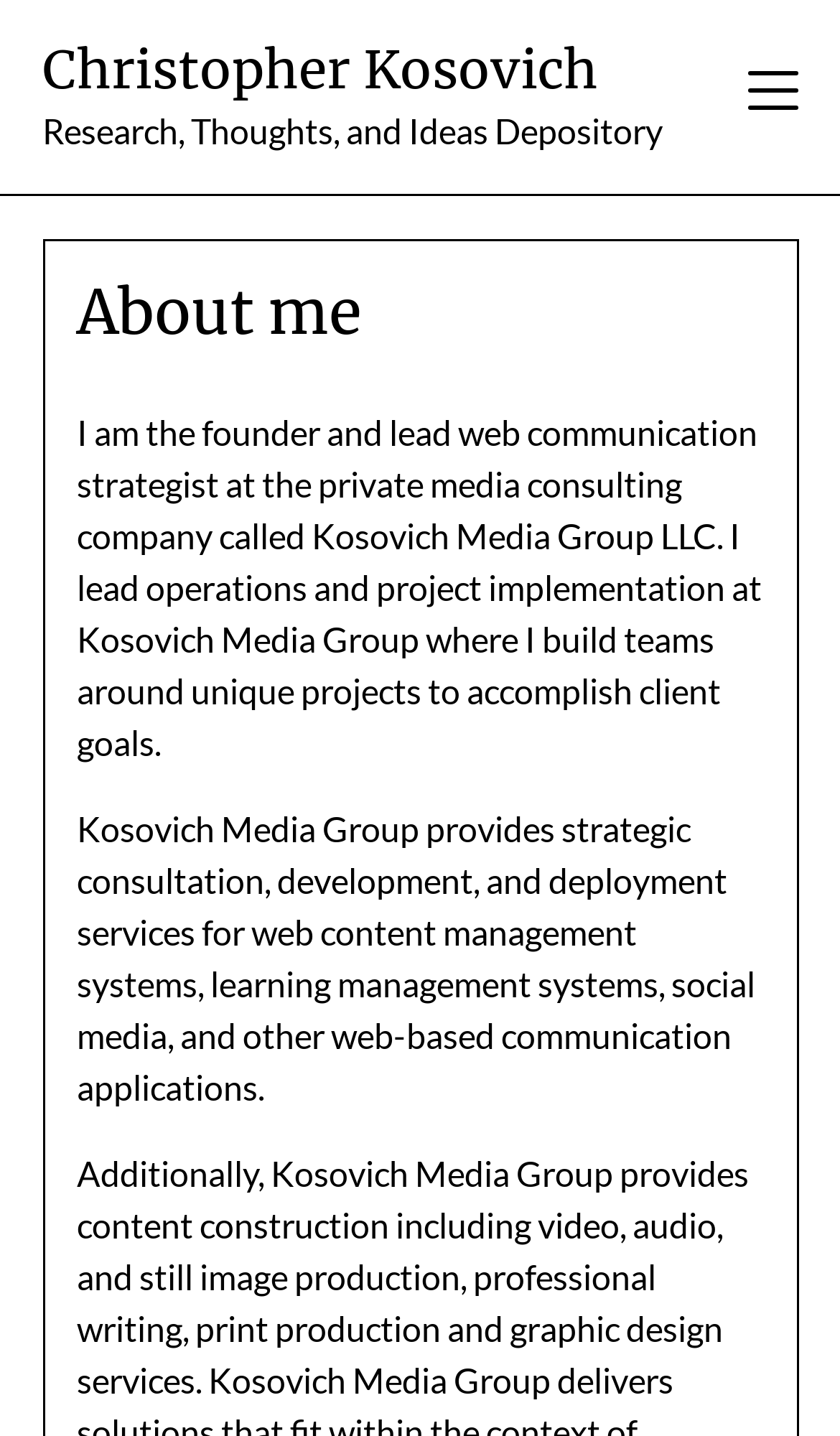Craft a detailed narrative of the webpage's structure and content.

The webpage is about Christopher Kosovich, with a prominent link to his name at the top left corner. Below his name is a static text that reads "Research, Thoughts, and Ideas Depository". 

On the top right corner, there is a collapsed link with an image inside. When expanded, it reveals a section with a heading "About me" at the top. Below the heading, there is a paragraph of text that describes Christopher Kosovich as the founder and lead web communication strategist at Kosovich Media Group LLC, where he leads operations and project implementation. 

Further down, there is another paragraph of text that explains the services provided by Kosovich Media Group, including strategic consultation, development, and deployment services for web content management systems, learning management systems, social media, and other web-based communication applications.